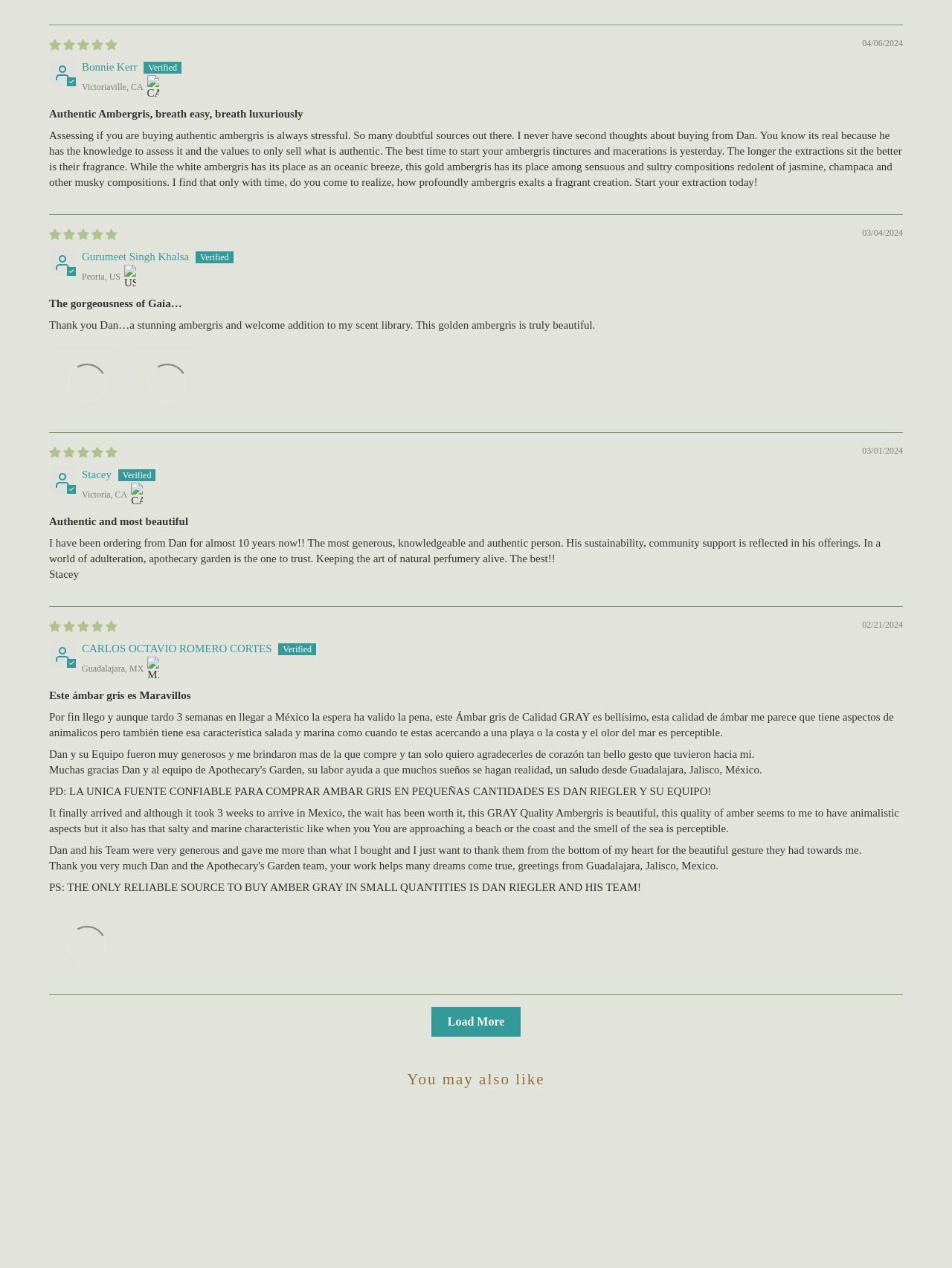Based on the image, provide a detailed and complete answer to the question: 
What is the common theme among the reviews?

After analyzing the reviews, it is clear that all of them are talking about ambergris, a type of natural perfume ingredient. The reviewers are sharing their experiences and opinions about the quality and authenticity of the ambergris they purchased.